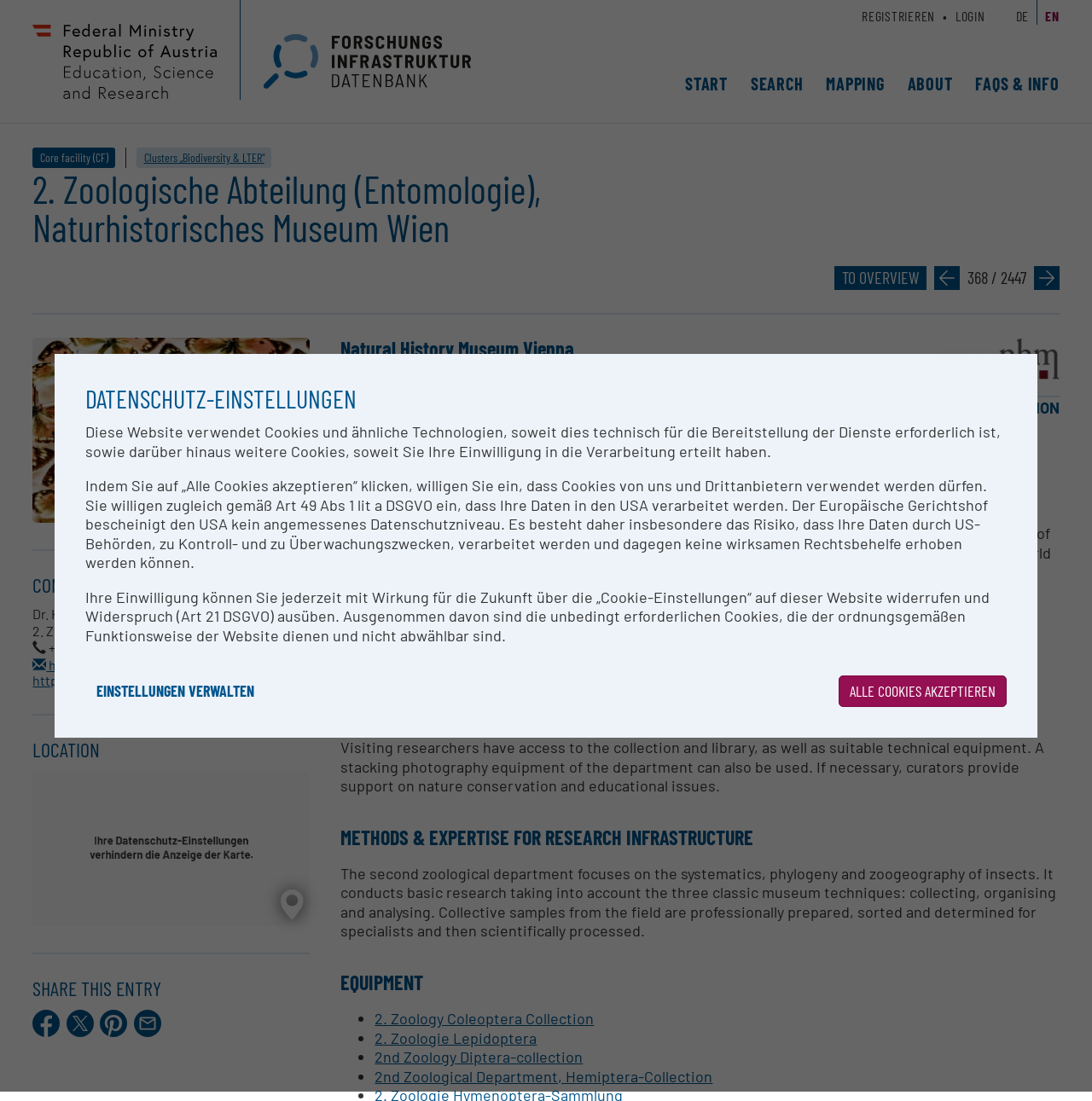Give a detailed overview of the webpage's appearance and contents.

The webpage is about the 2nd Zoological Department (Entomology) of the Natural History Museum Vienna. At the top, there is a navigation menu with links to various sections, including "START", "SEARCH", "MAPPING", "ABOUT", "FAQS & INFO", and language options. Below the navigation menu, there is a heading that reads "2. Zoologische Abteilung (Entomologie), Naturhistorisches Museum Wien".

The main content of the webpage is divided into several sections. The first section provides a short description of entomology, stating that it deals with the study of insects, and that the Natural History Museum Vienna houses one of the largest collections of insects in the world, with over 10 million specimens. This section also mentions that the department examines questions about the evolution, systematics, and zoogeography of insects, and that scientists write specialist publications and bring the world of insects closer to the audience through exhibitions and lectures.

The next section is about the research services offered by the department, including access to the collection and library, technical equipment, and support on nature conservation and educational issues. This is followed by a section on the methods and expertise of the department, which focuses on the systematics, phylogeny, and zoogeography of insects.

The webpage also lists the equipment available in the department, including the 2nd Zoology Coleoptera Collection, 2nd Zoology Lepidoptera, 2nd Zoology Diptera-collection, and 2nd Zoological Department, Hemiptera-Collection.

In addition, there is a section on contact information, including the name and email address of Dr. Herbert Zettel, as well as a link to his profile on the museum's website. The webpage also provides a location map and an option to share the entry on social media platforms.

At the bottom of the webpage, there is a section on data protection settings, which explains the use of cookies and similar technologies on the website. It also provides options for managing cookie settings and withdrawing consent.